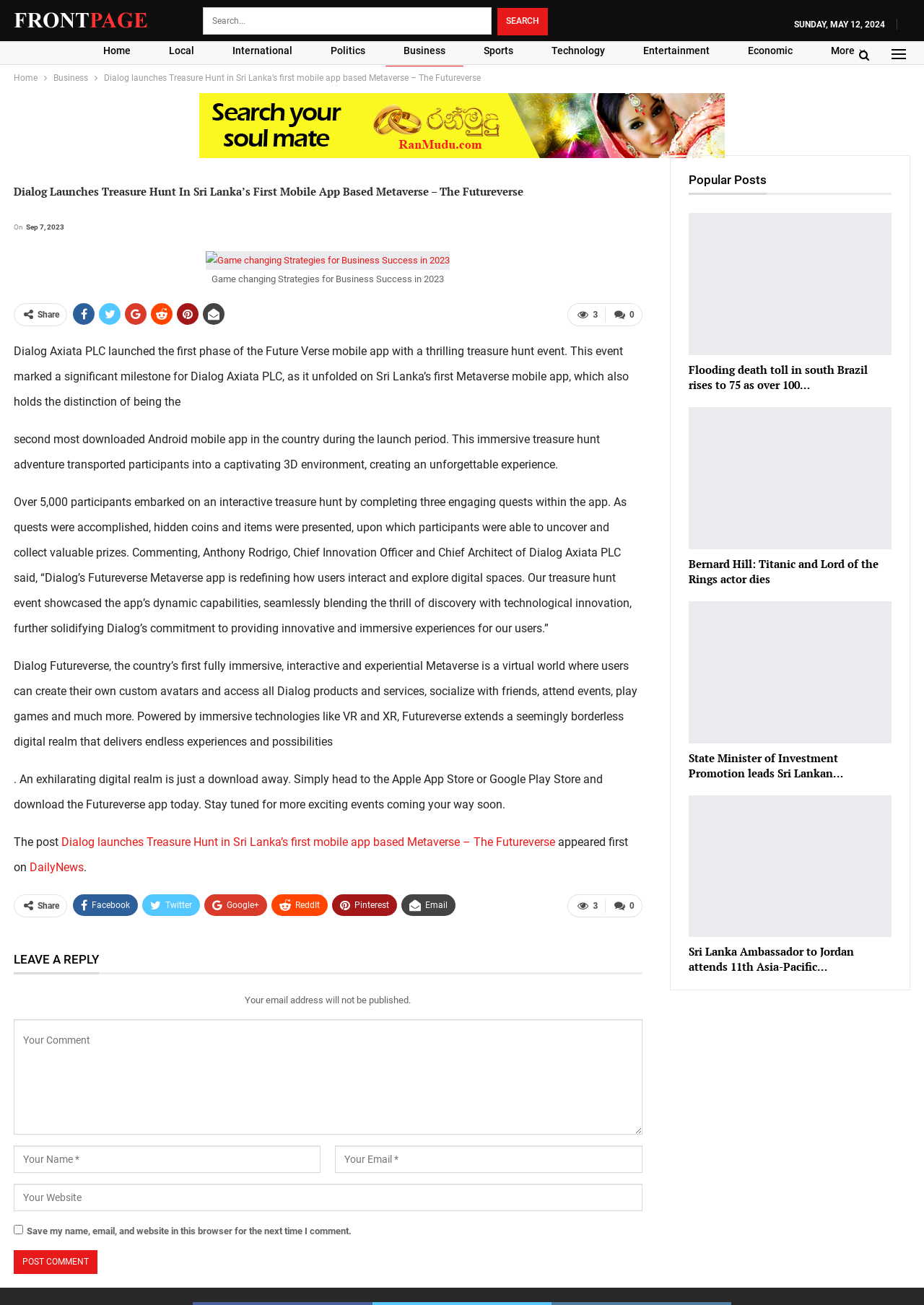How many popular posts are listed in the sidebar?
Look at the image and answer the question with a single word or phrase.

5